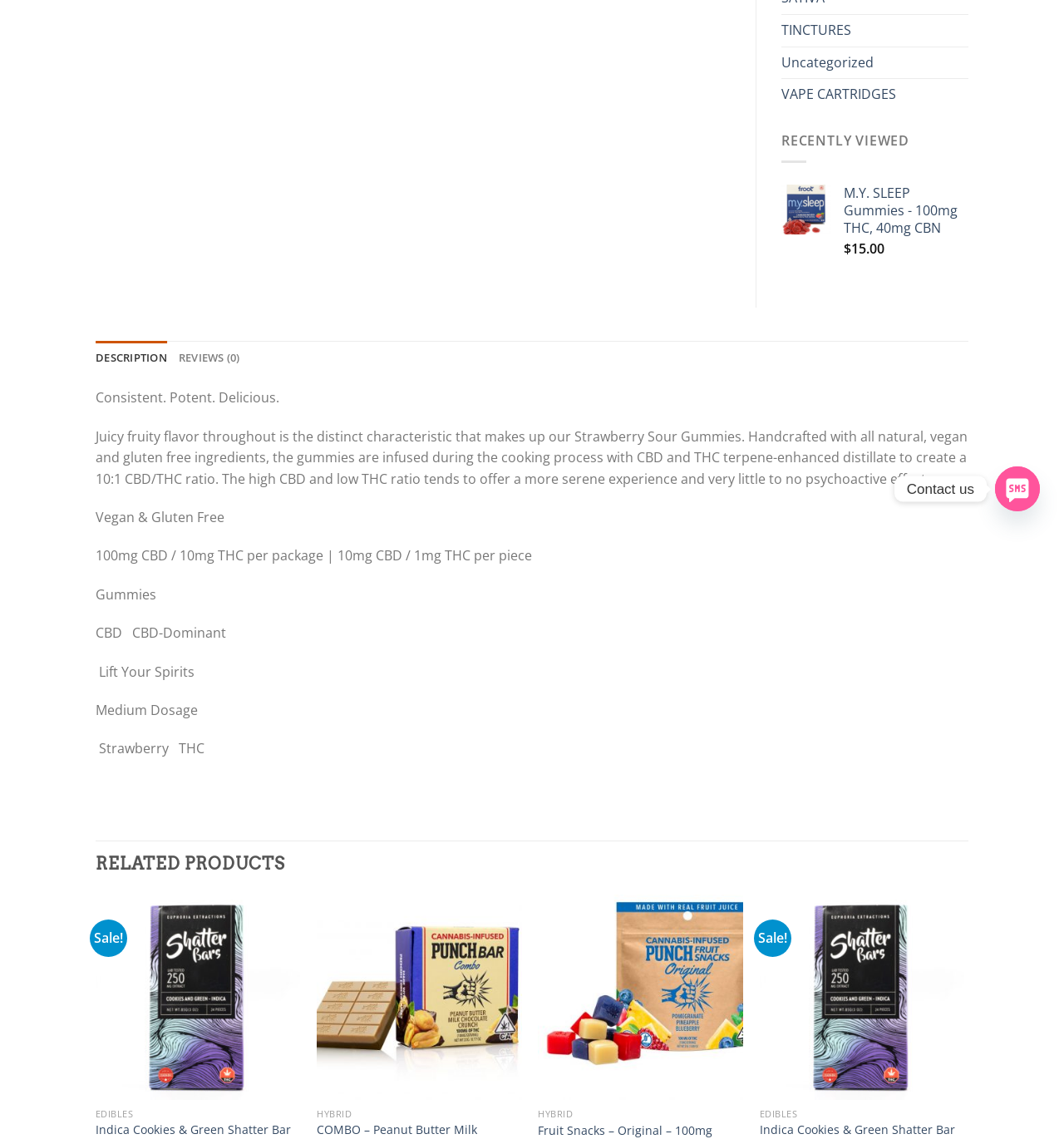Identify the bounding box for the described UI element: "Quick View".

[0.506, 0.966, 0.698, 0.991]